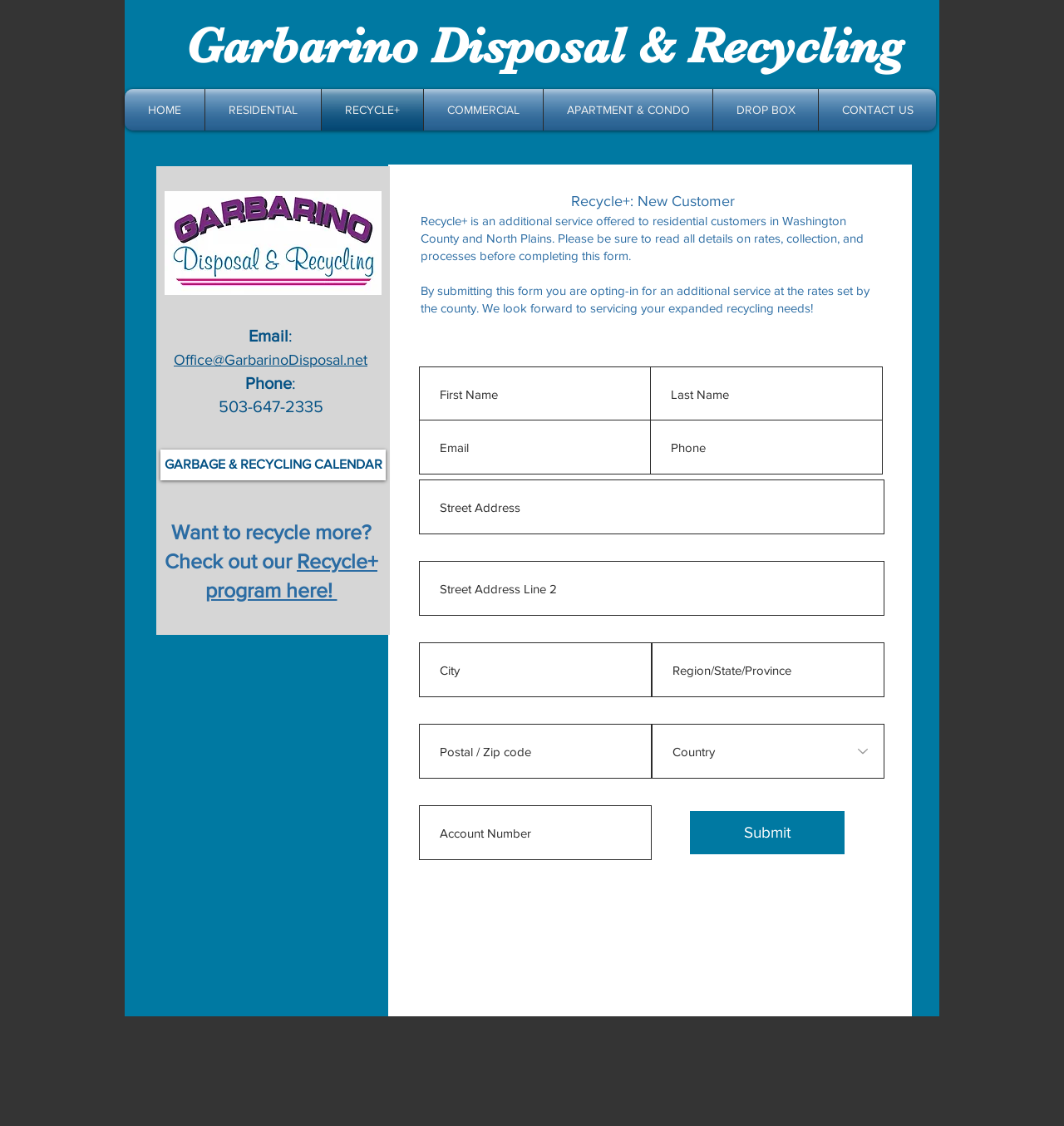Please identify the bounding box coordinates of the area I need to click to accomplish the following instruction: "Click the HOME link".

[0.117, 0.079, 0.192, 0.116]